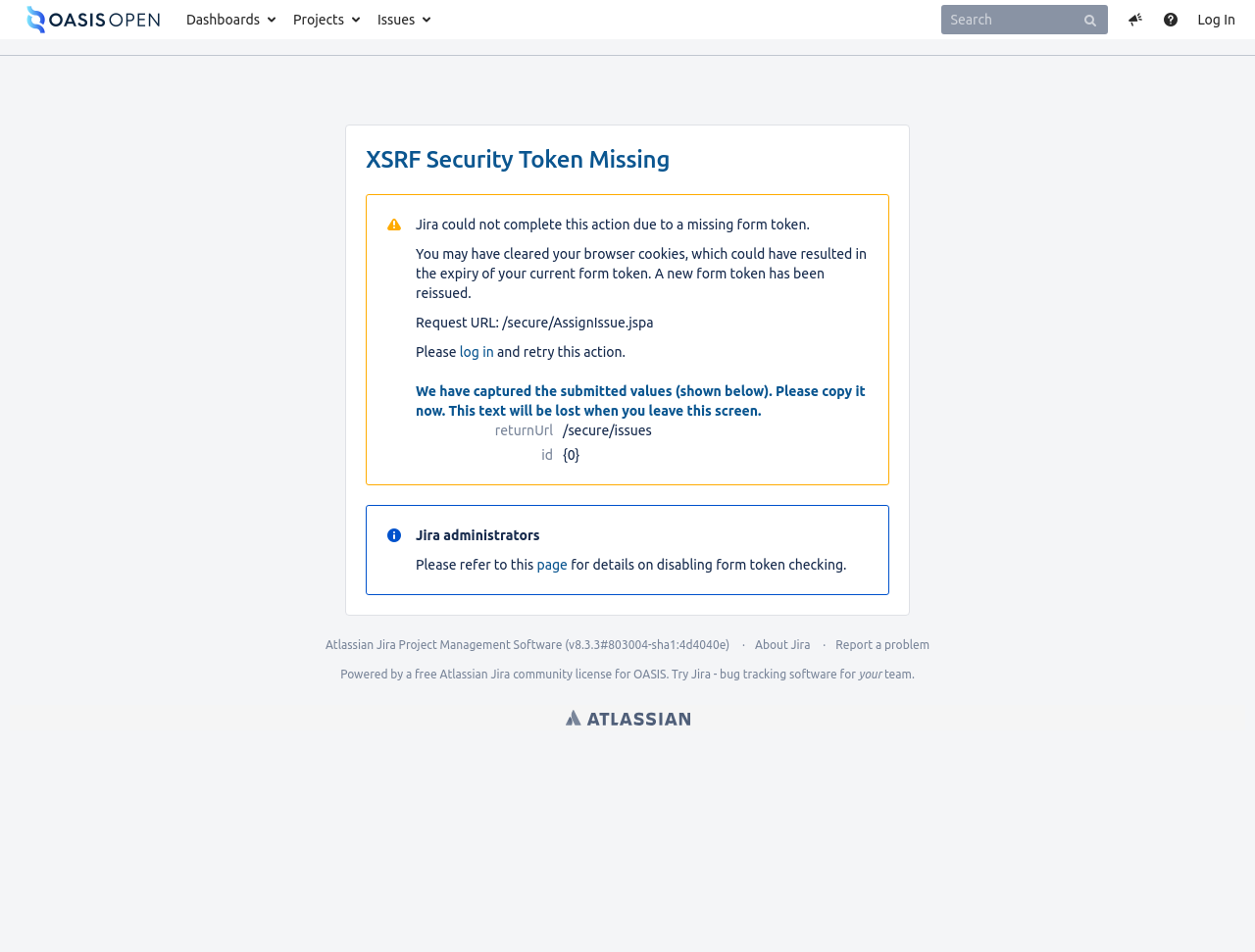Locate the bounding box coordinates of the element you need to click to accomplish the task described by this instruction: "Enter your name".

None